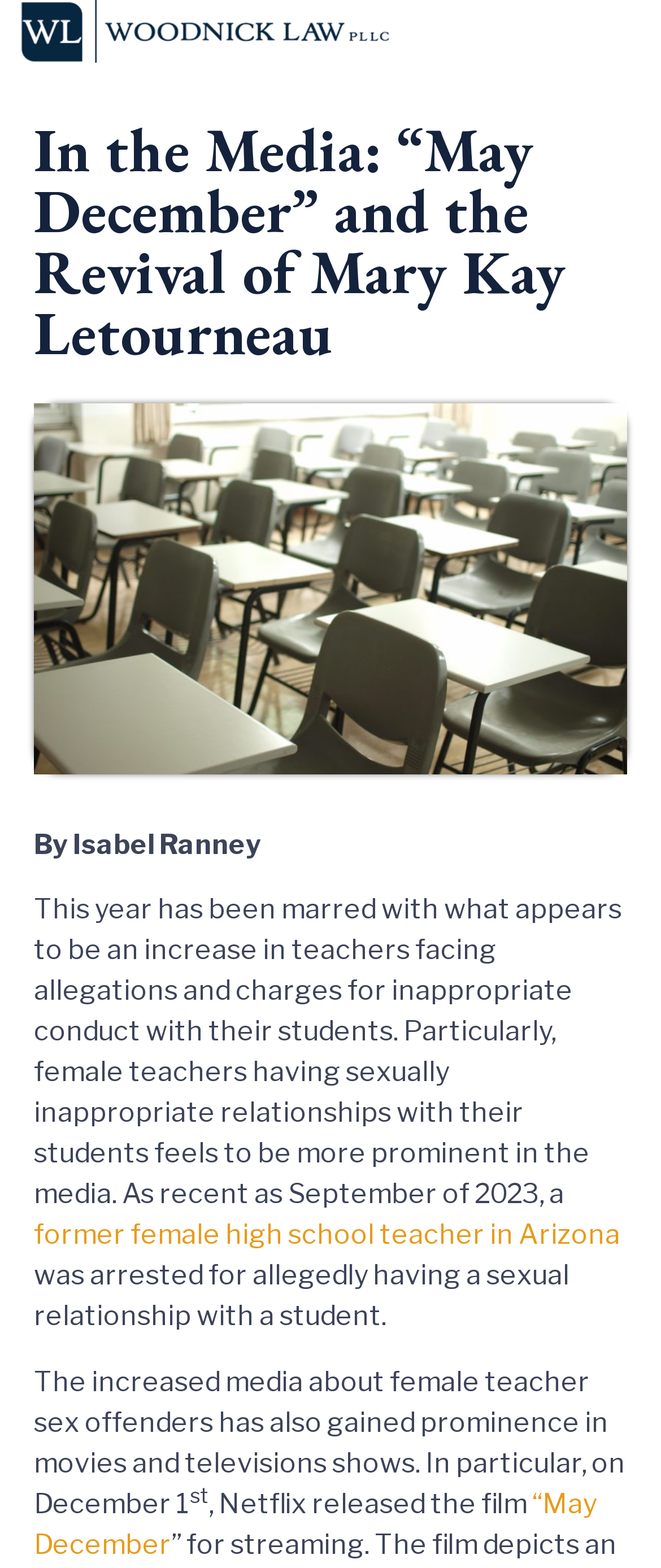Determine the bounding box coordinates in the format (top-left x, top-left y, bottom-right x, bottom-right y). Ensure all values are floating point numbers between 0 and 1. Identify the bounding box of the UI element described by: “May December

[0.051, 0.948, 0.903, 0.995]